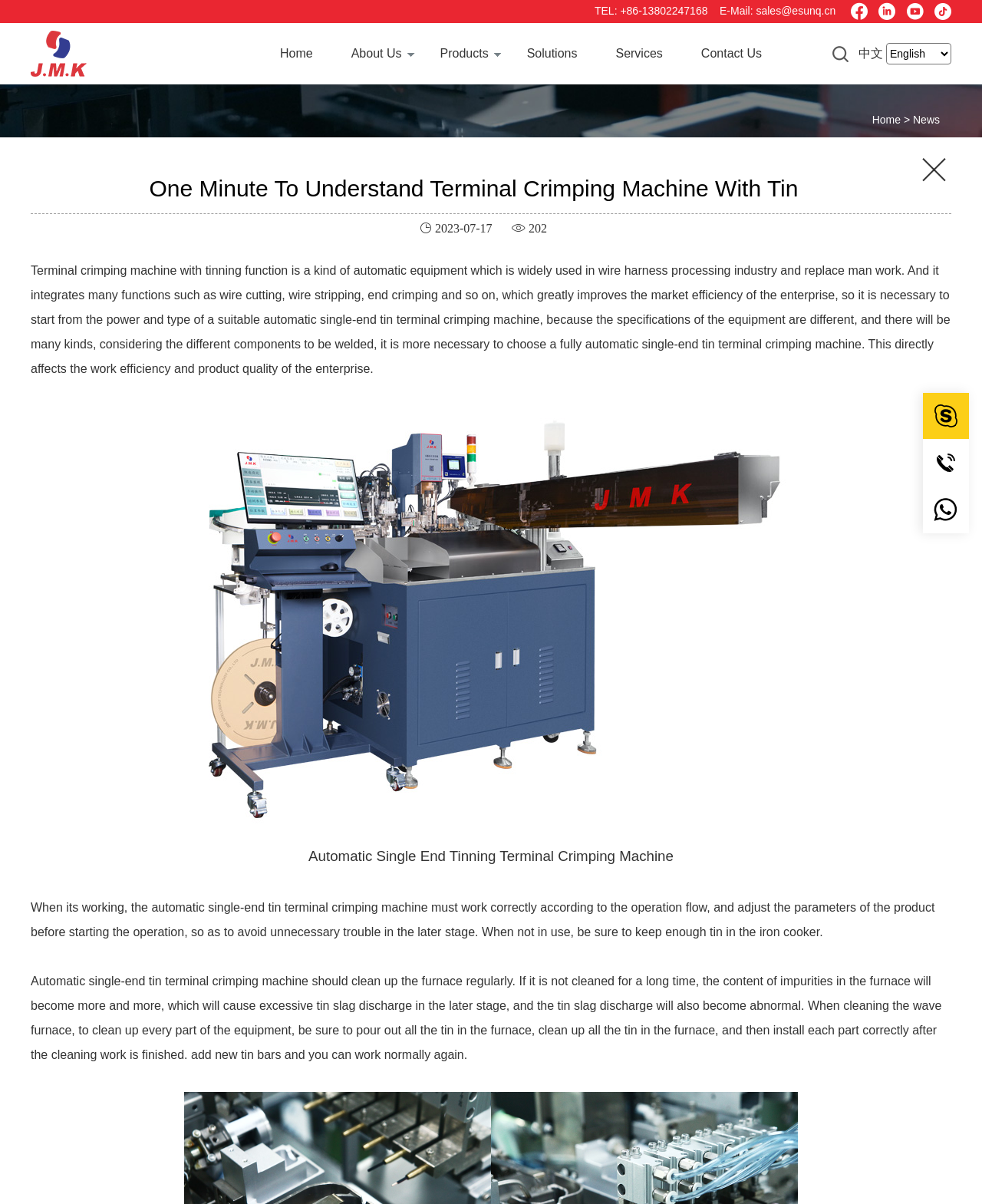What is the purpose of adjusting parameters before starting the operation? From the image, respond with a single word or brief phrase.

To avoid trouble